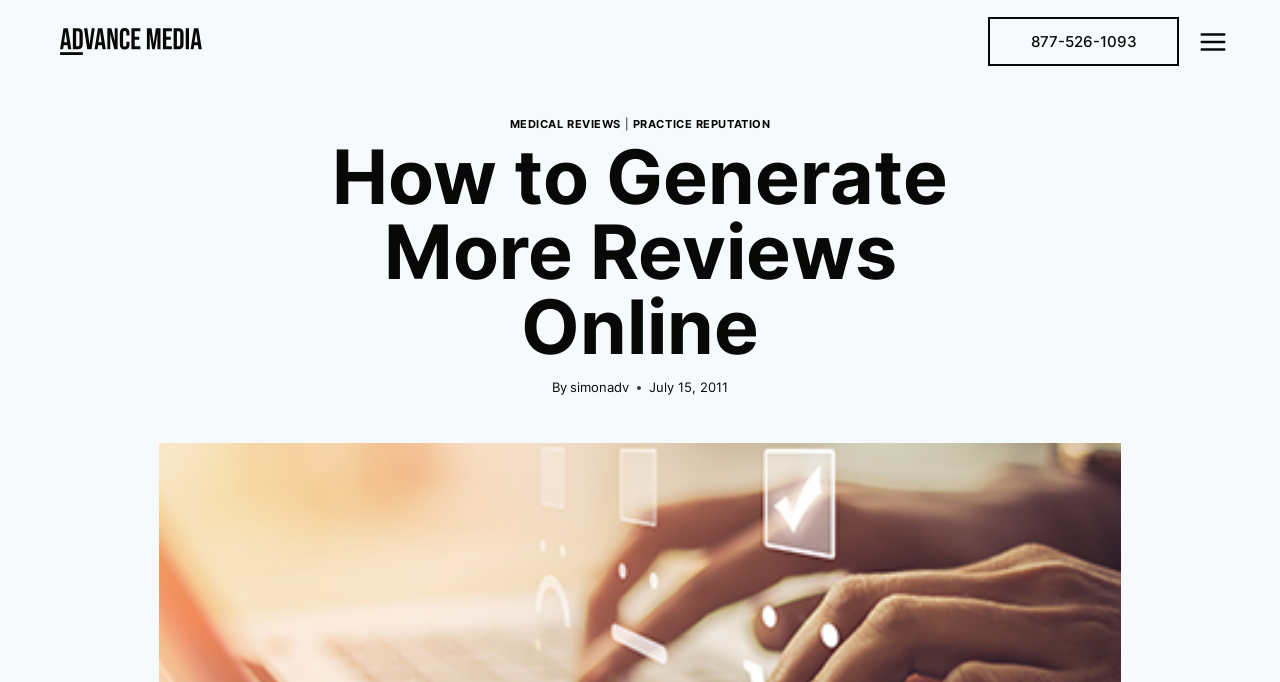Determine the bounding box coordinates for the UI element with the following description: "Toggle Menu". The coordinates should be four float numbers between 0 and 1, represented as [left, top, right, bottom].

[0.929, 0.031, 0.966, 0.091]